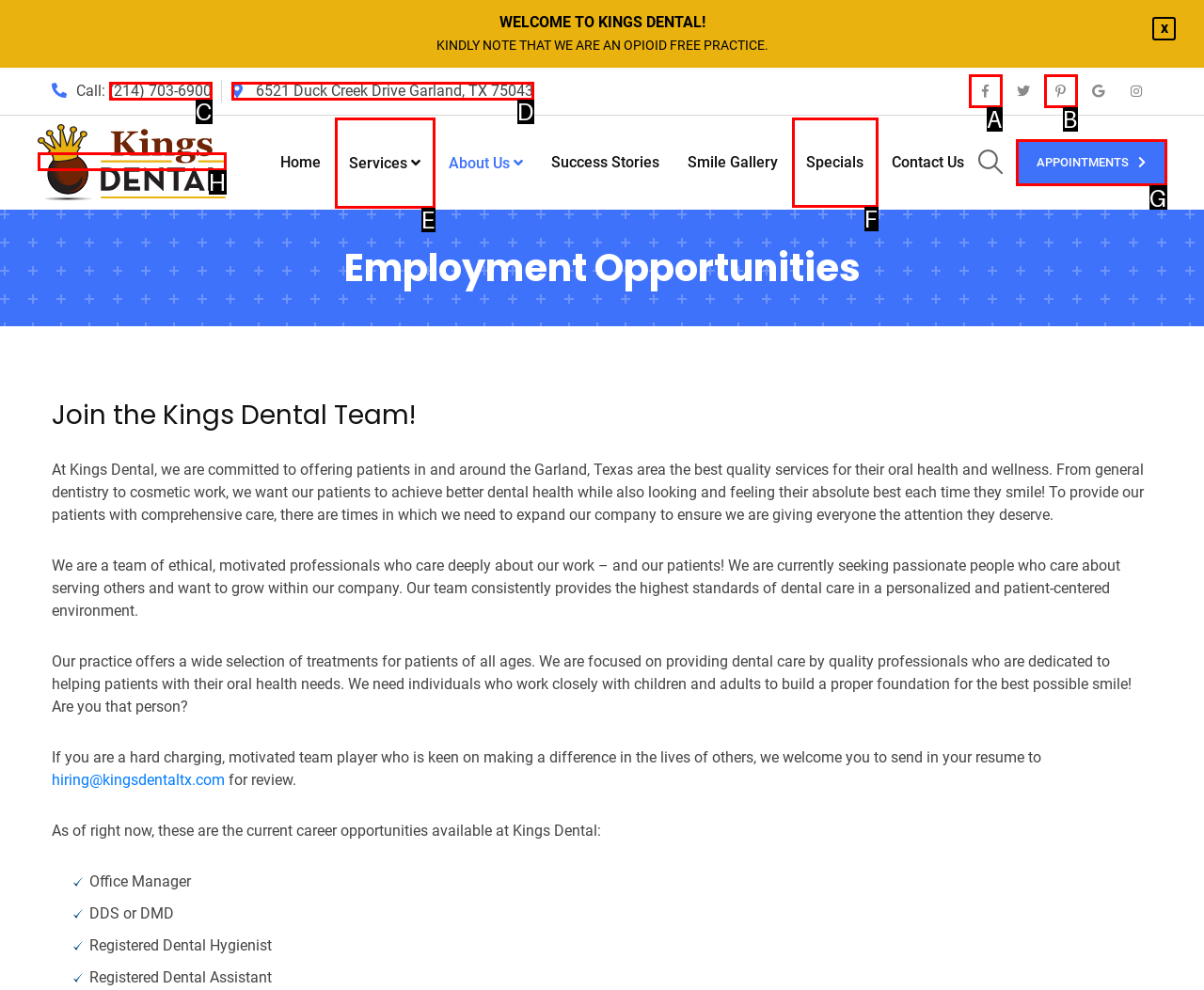To achieve the task: Search for something, which HTML element do you need to click?
Respond with the letter of the correct option from the given choices.

None